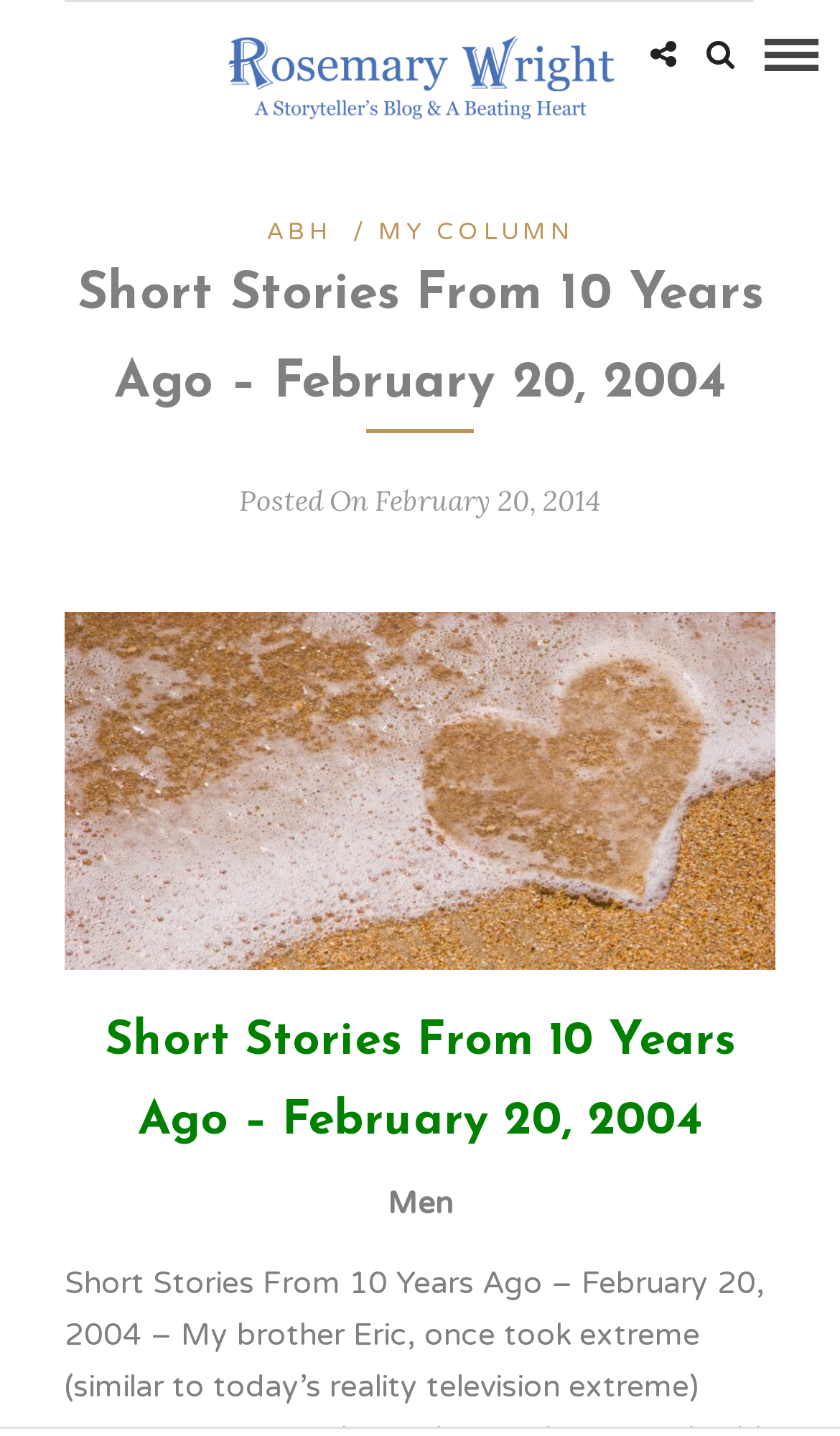Determine the bounding box coordinates of the UI element described below. Use the format (top-left x, top-left y, bottom-right x, bottom-right y) with floating point numbers between 0 and 1: My Column

[0.45, 0.151, 0.683, 0.171]